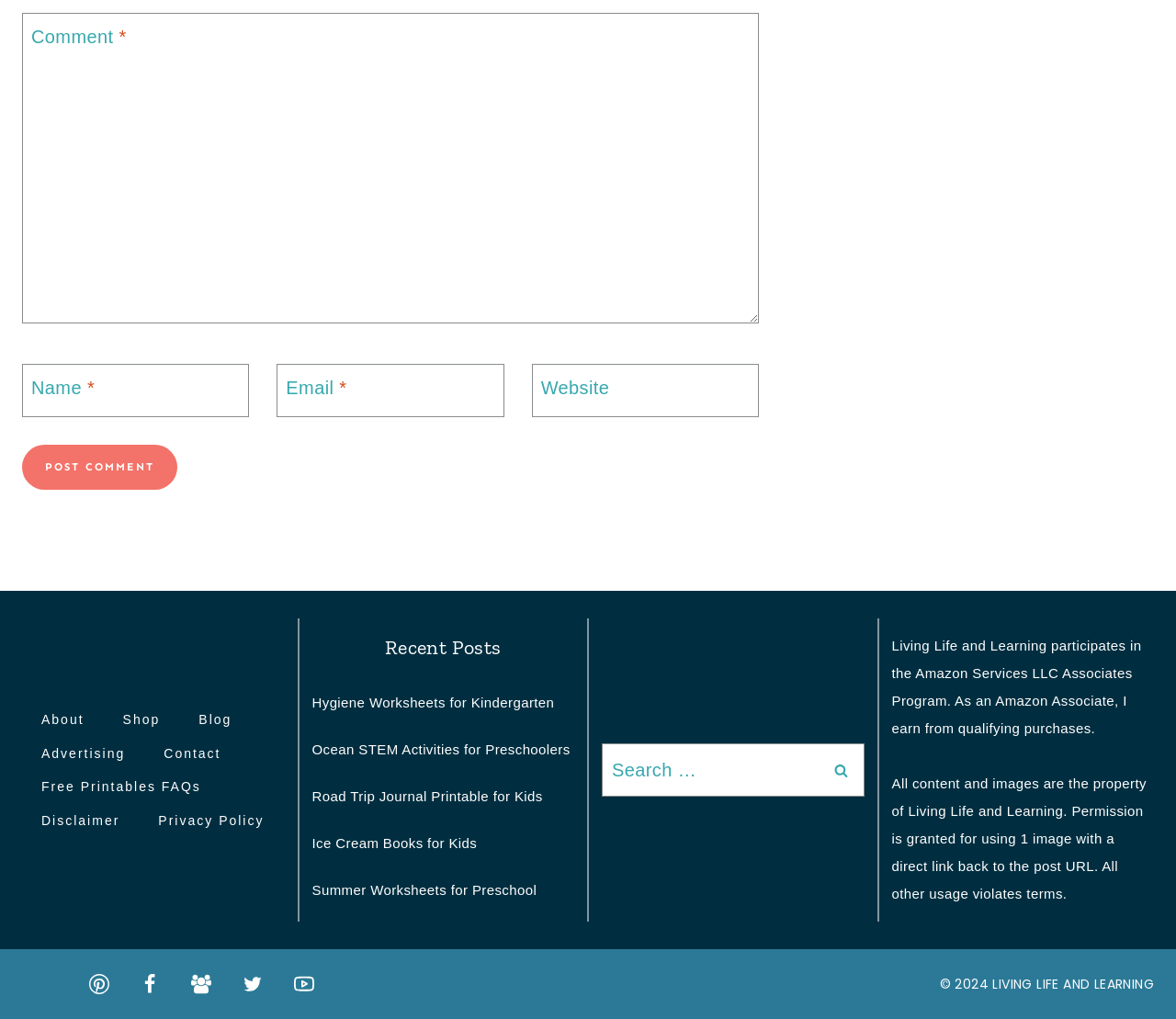What is the function of the search box?
Refer to the image and offer an in-depth and detailed answer to the question.

The search box is located in the middle of the page and has a label 'Search for:' and a search button, indicating that it can be used to search for specific content within the website.